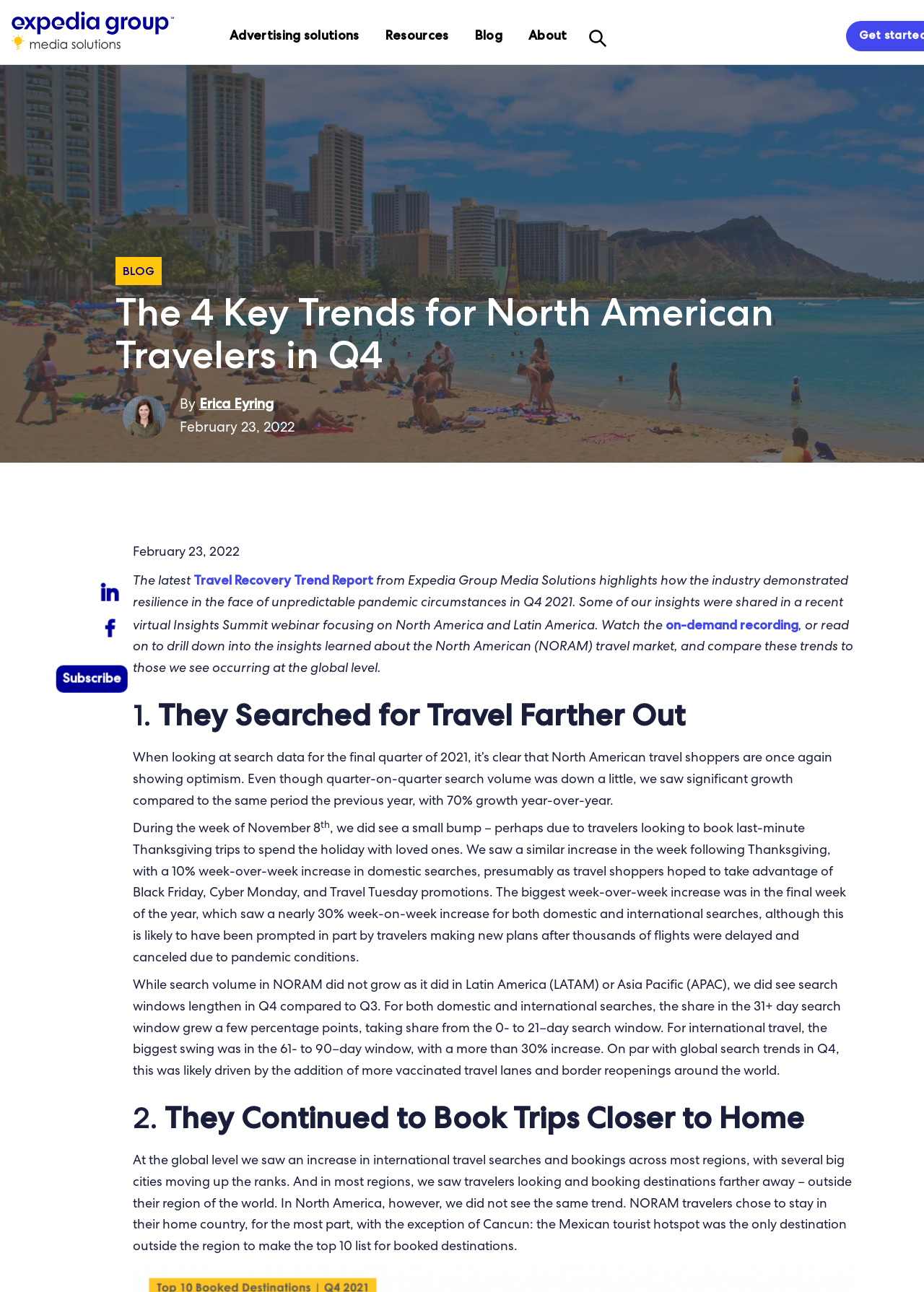Extract the bounding box of the UI element described as: "About".

[0.558, 0.016, 0.628, 0.038]